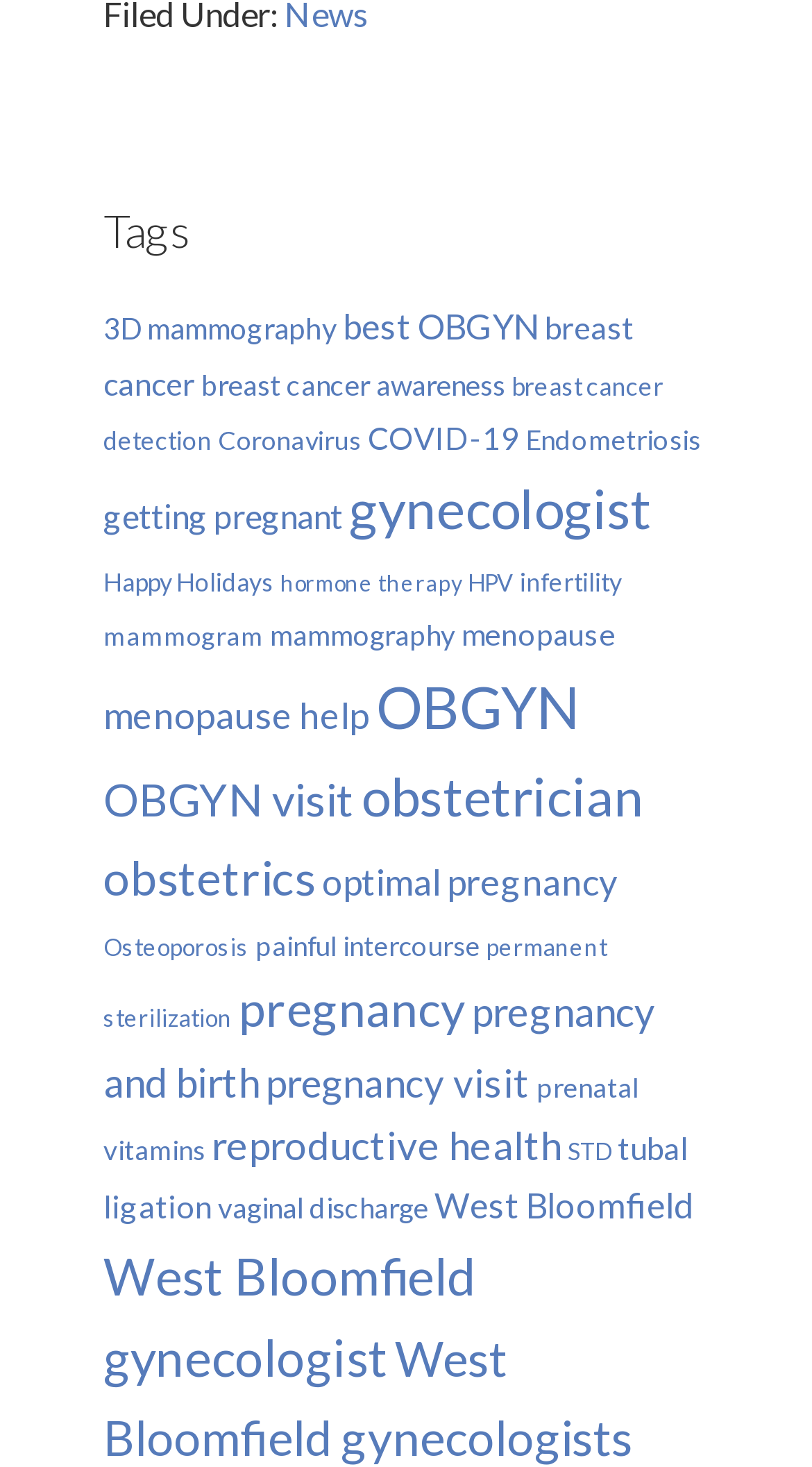Are there any items related to COVID-19?
Please look at the screenshot and answer using one word or phrase.

Yes